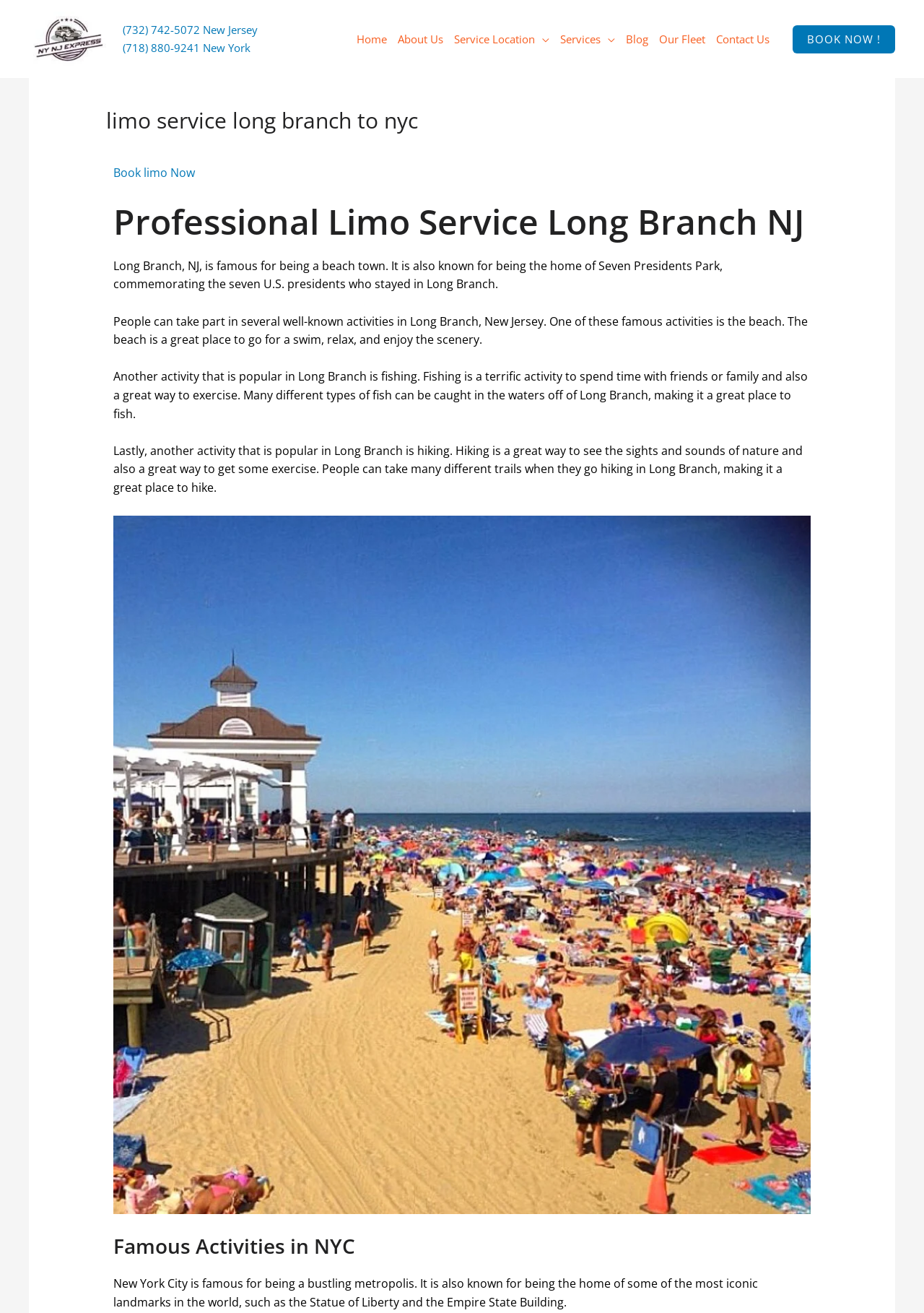Based on the element description "About Us", predict the bounding box coordinates of the UI element.

[0.424, 0.014, 0.485, 0.045]